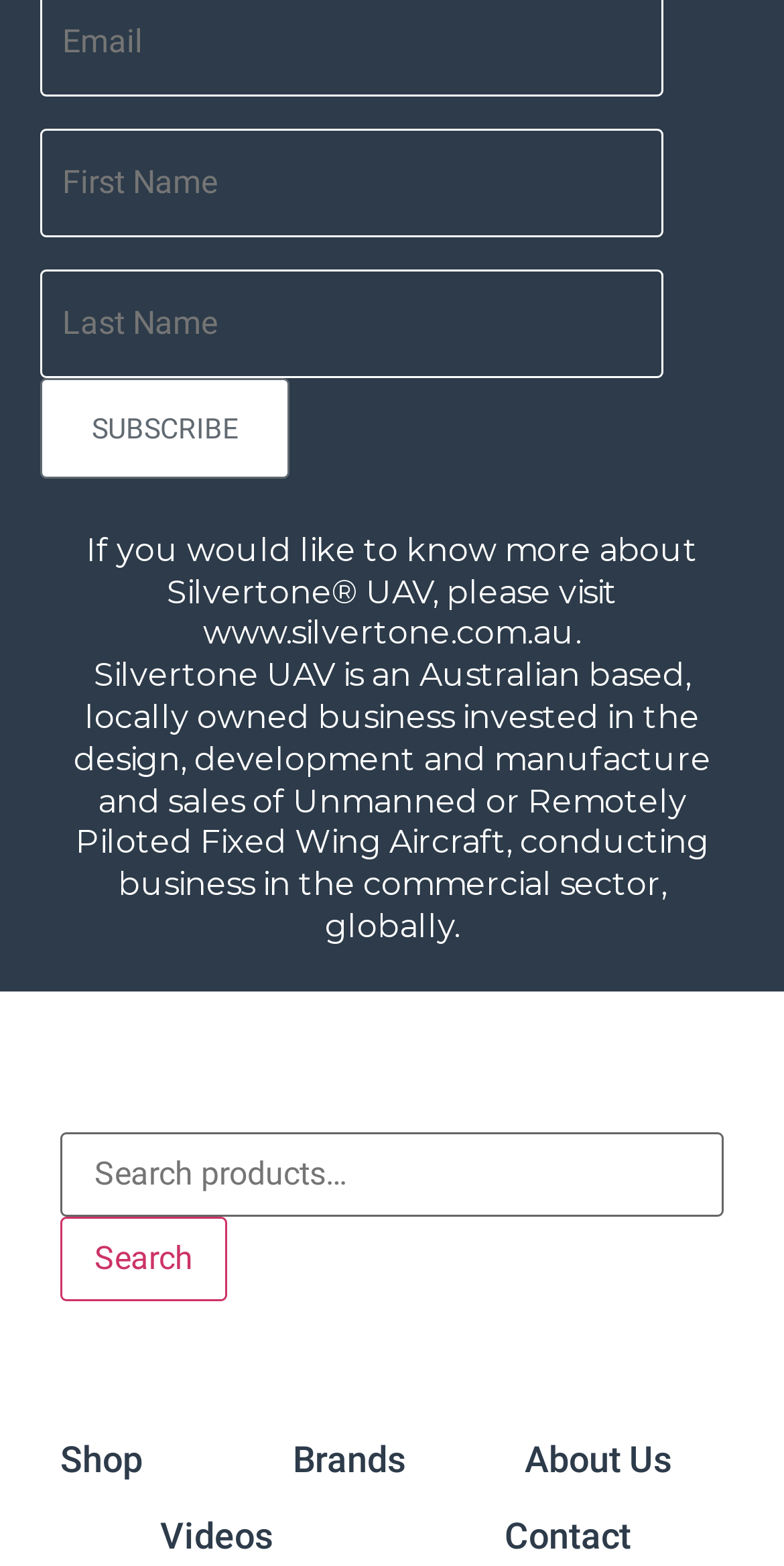How many main categories are available in the shop?
Please provide a comprehensive answer to the question based on the webpage screenshot.

The shop section has four main categories, which are Shop, Brands, About Us, and Videos, each with a corresponding link. These categories are likely used to navigate to different sections of the website.